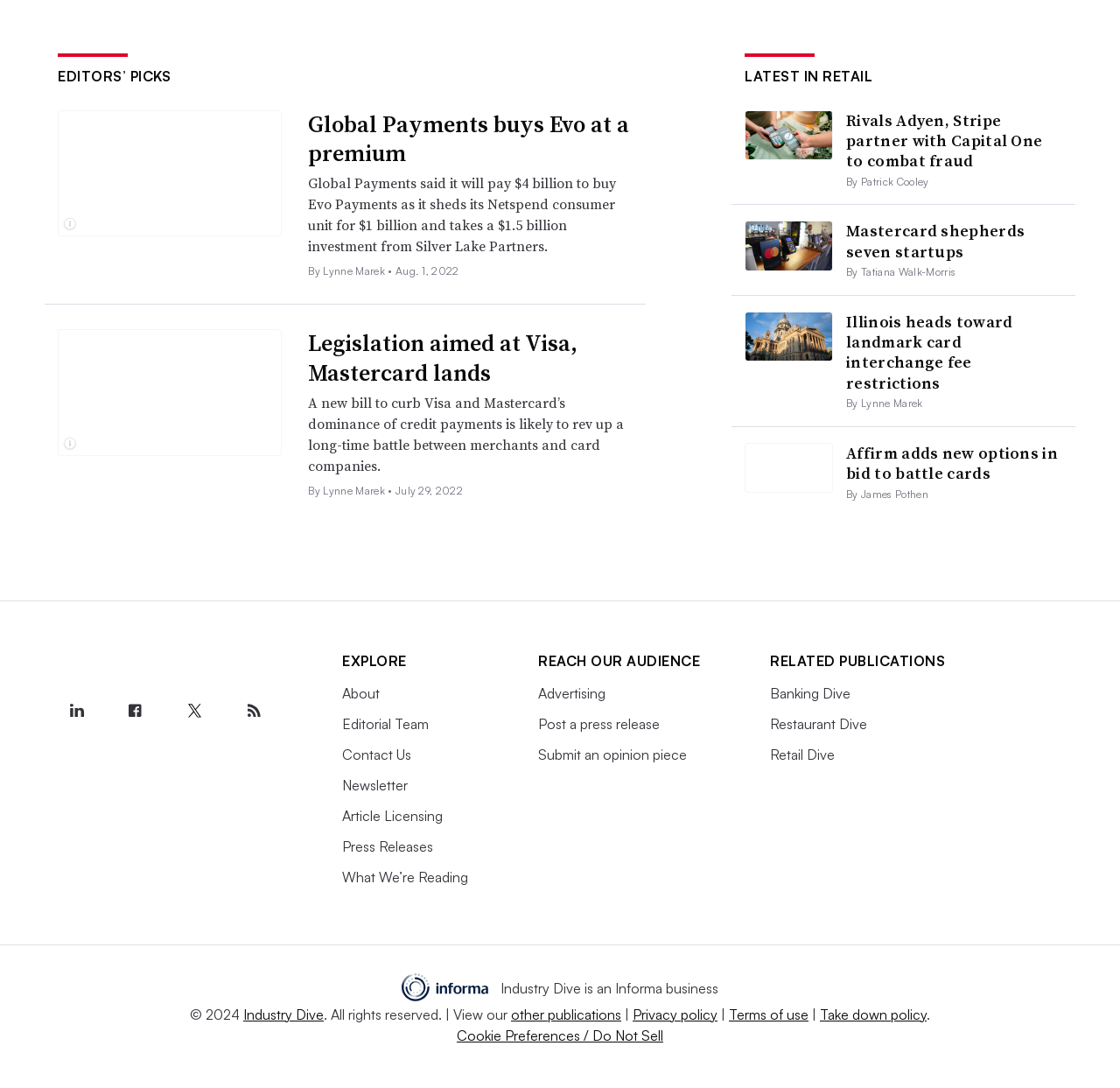What is the topic of the section 'LATEST IN RETAIL'?
Based on the screenshot, give a detailed explanation to answer the question.

The answer can be inferred from the static text 'LATEST IN RETAIL' which is a heading that groups several links and images related to retail.